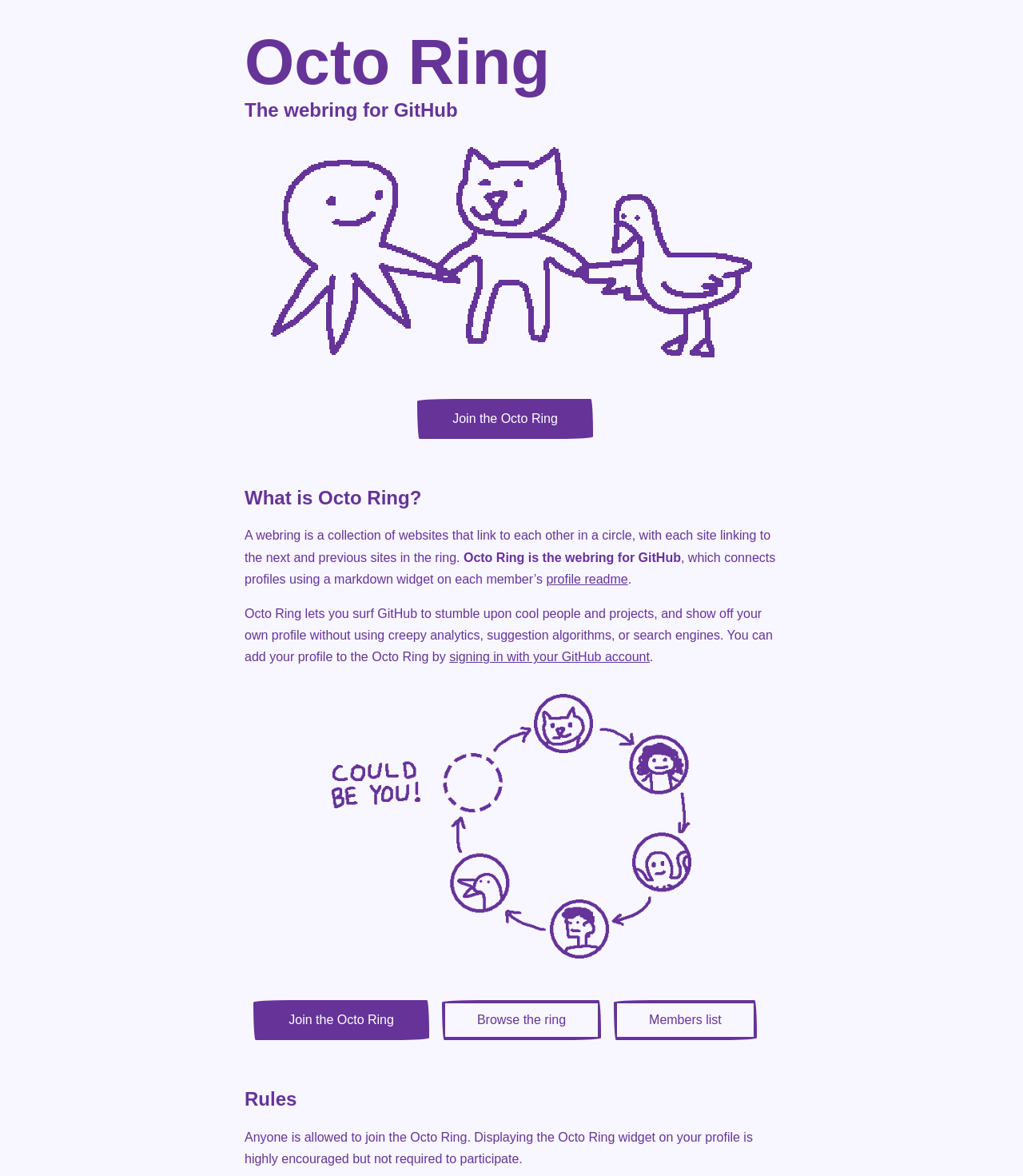What is the rule for joining the Octo Ring?
Provide a comprehensive and detailed answer to the question.

This answer can be obtained by reading the heading 'Rules' and the subsequent text that explains the rule for joining the Octo Ring, which mentions 'Anyone is allowed to join the Octo Ring'.